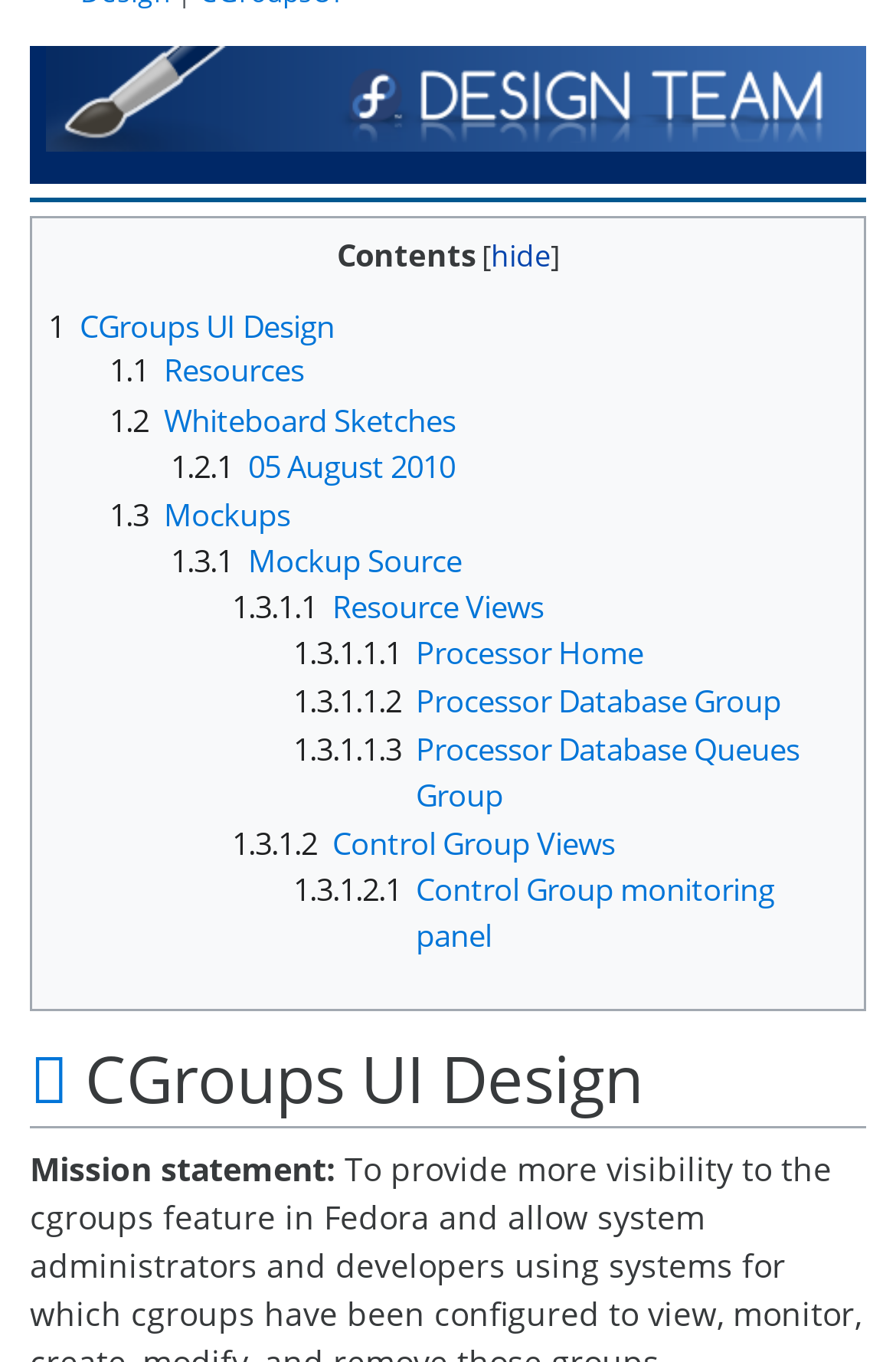Please find the bounding box coordinates in the format (top-left x, top-left y, bottom-right x, bottom-right y) for the given element description. Ensure the coordinates are floating point numbers between 0 and 1. Description: 1.3.1 Mockup Source

[0.191, 0.396, 0.515, 0.427]